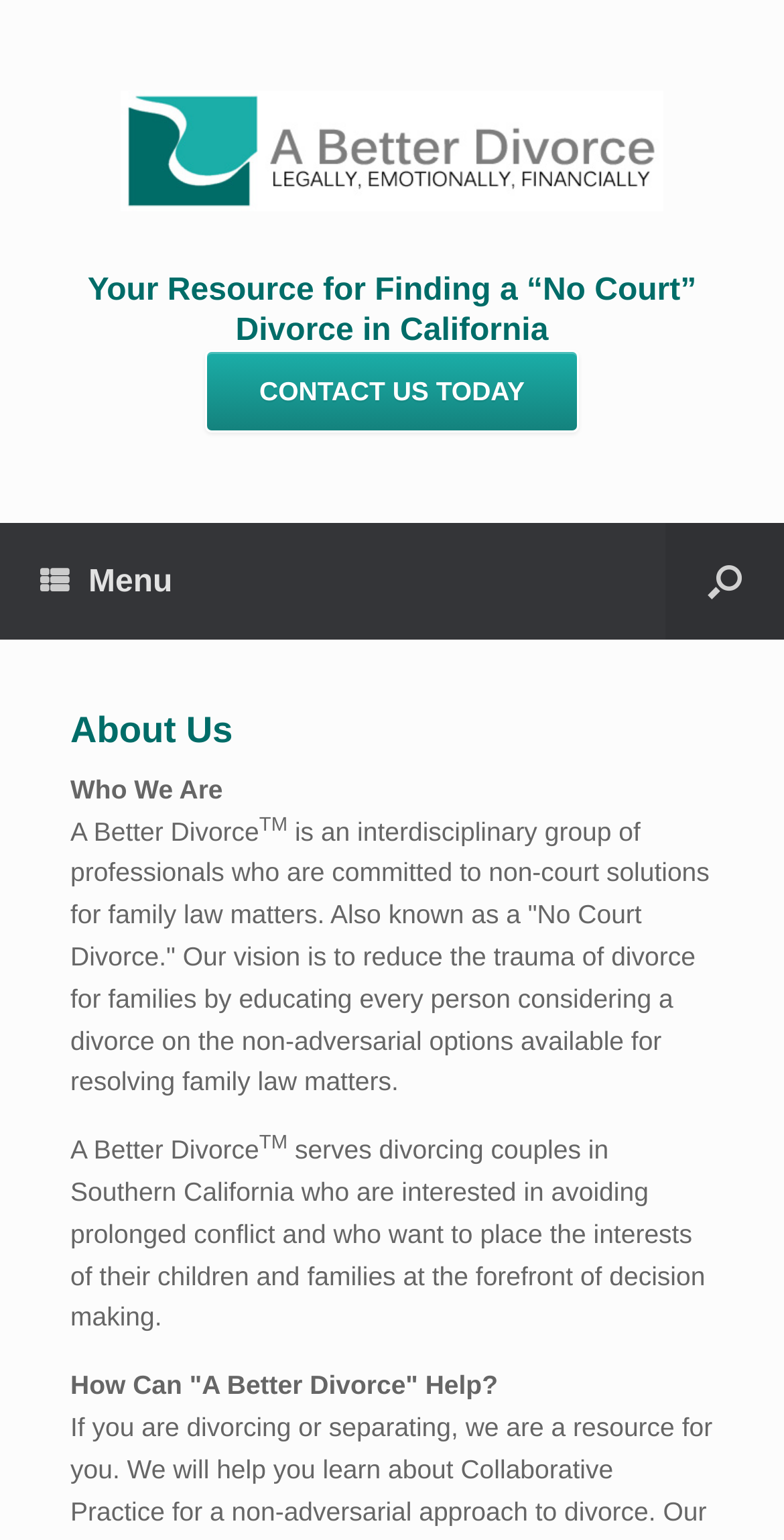Bounding box coordinates must be specified in the format (top-left x, top-left y, bottom-right x, bottom-right y). All values should be floating point numbers between 0 and 1. What are the bounding box coordinates of the UI element described as: Menu

[0.0, 0.34, 0.271, 0.415]